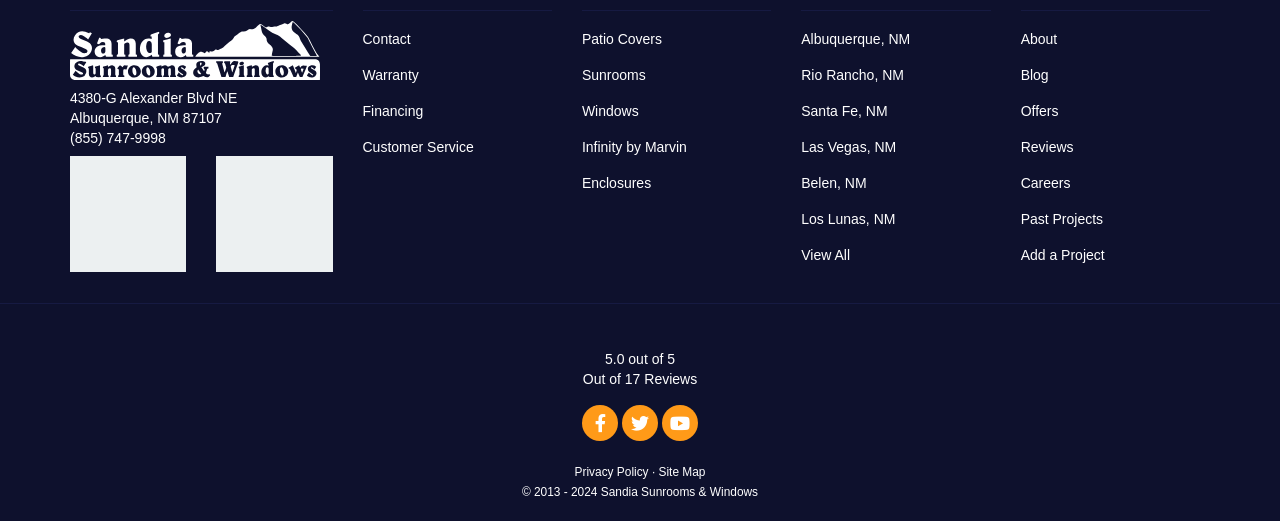What is the phone number?
Provide an in-depth answer to the question, covering all aspects.

The phone number is obtained from the StaticText element at the top of the webpage, which contains the text '(855) 747-9998'.